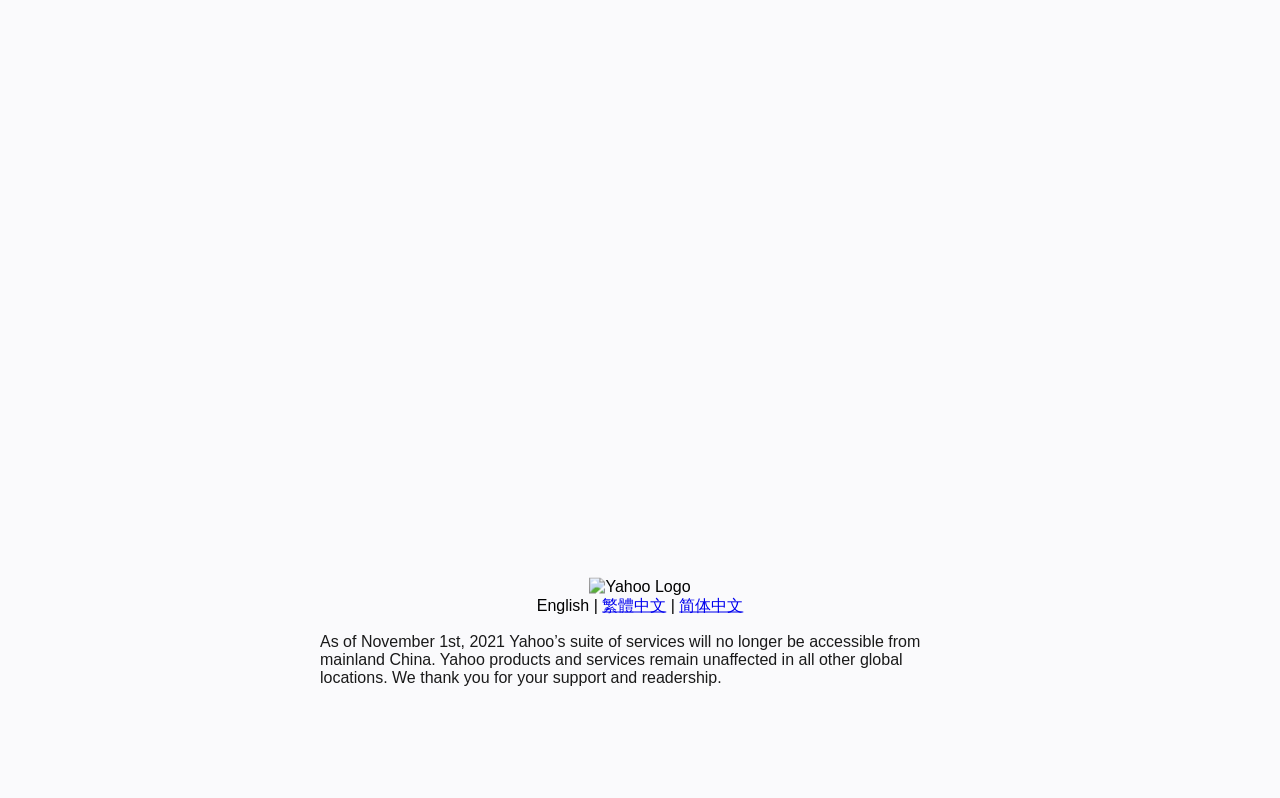Provide the bounding box coordinates of the UI element that matches the description: "繁體中文".

[0.47, 0.747, 0.52, 0.769]